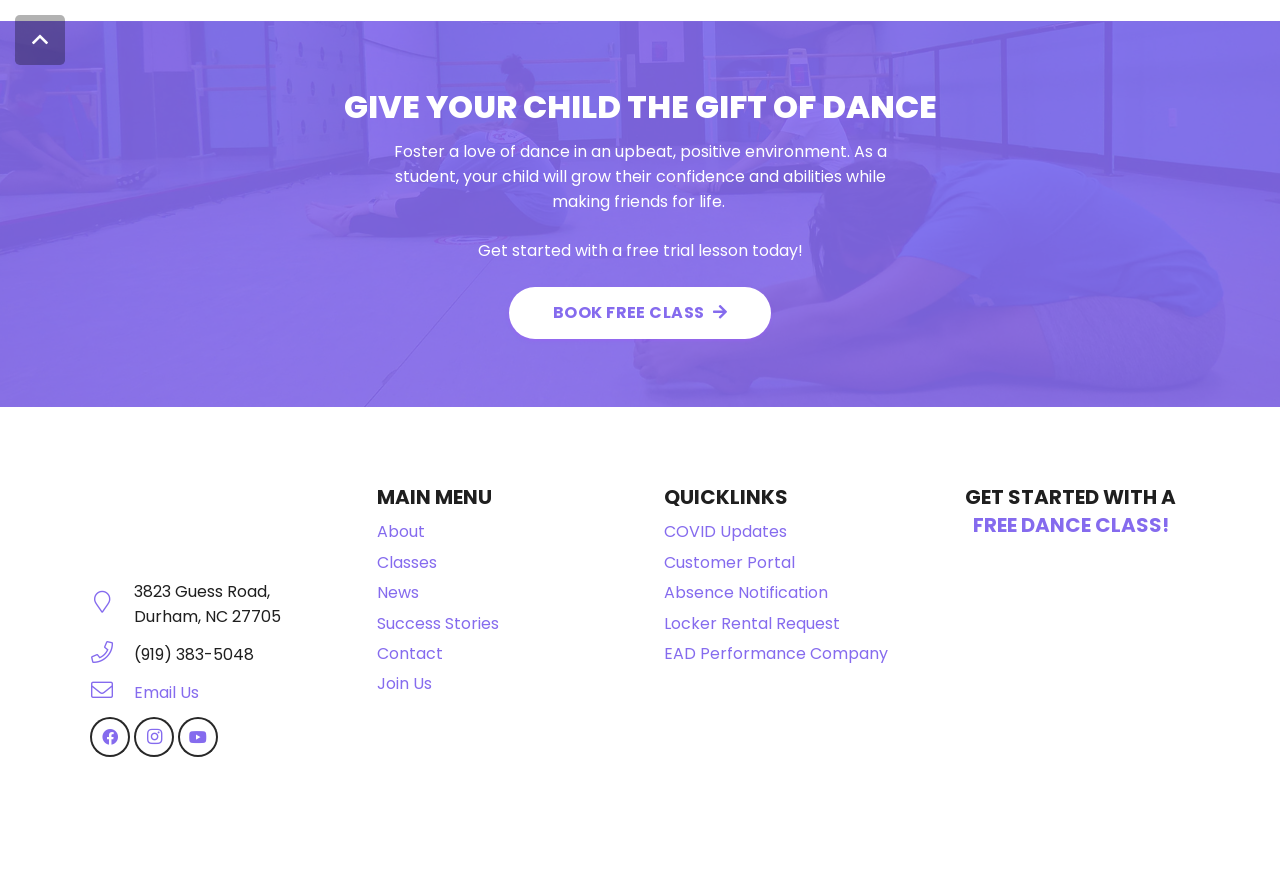Identify the bounding box coordinates for the UI element described by the following text: "Caseload Statistics". Provide the coordinates as four float numbers between 0 and 1, in the format [left, top, right, bottom].

None